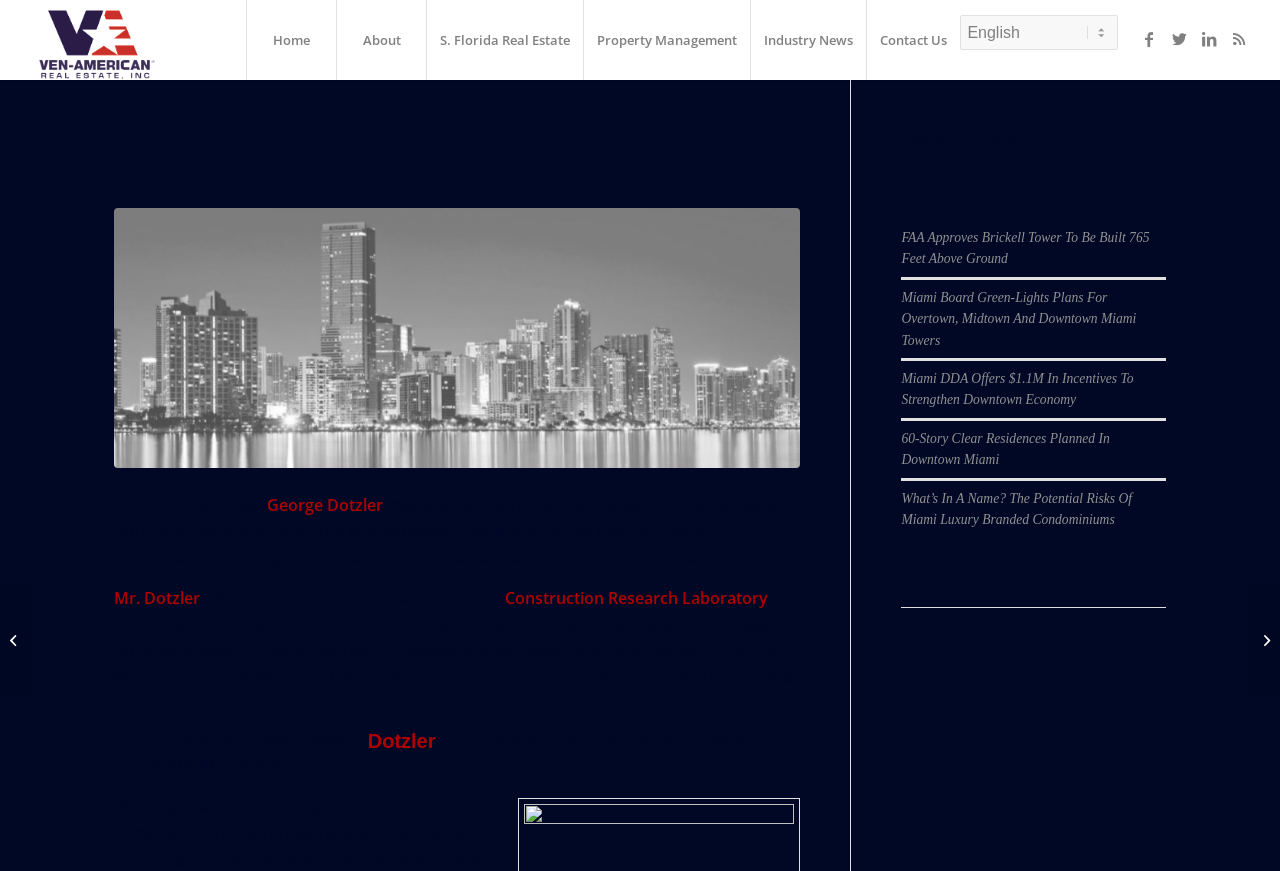Locate the bounding box coordinates of the area where you should click to accomplish the instruction: "Select a language from the dropdown".

[0.75, 0.017, 0.874, 0.057]